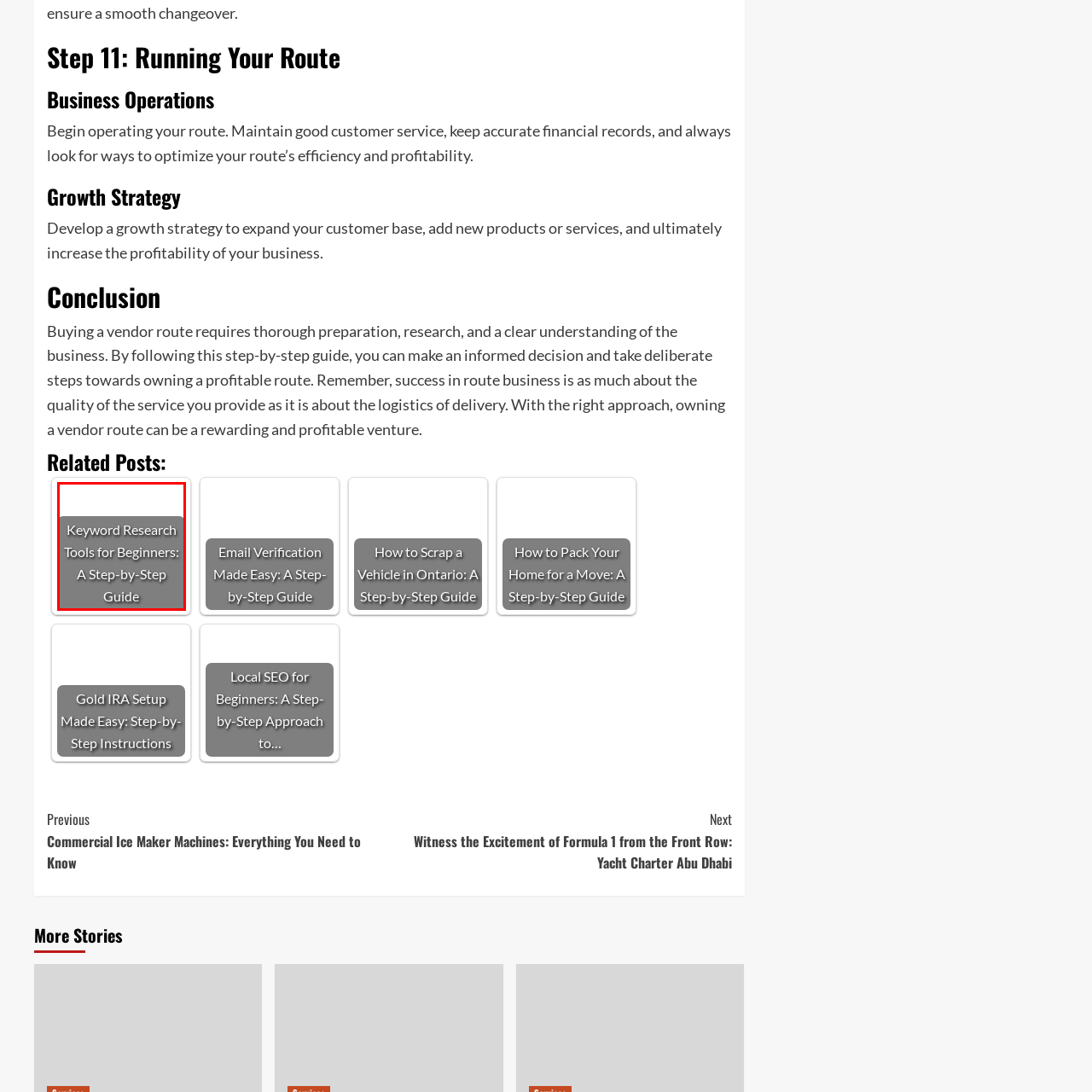Create a detailed description of the image enclosed by the red bounding box.

This image features a button or link titled "Keyword Research Tools for Beginners: A Step-by-Step Guide," which serves as a resource for individuals looking to understand and utilize keyword research tools effectively. The text is presented in a clear, modern font against a gray background, making it visually distinct and easy to read. This guide is likely aimed at assisting beginners in navigating the essentials of keyword research to enhance their online content strategies. It is part of a broader category of informative guides available on the website, catering to various topics related to digital marketing and SEO practices.